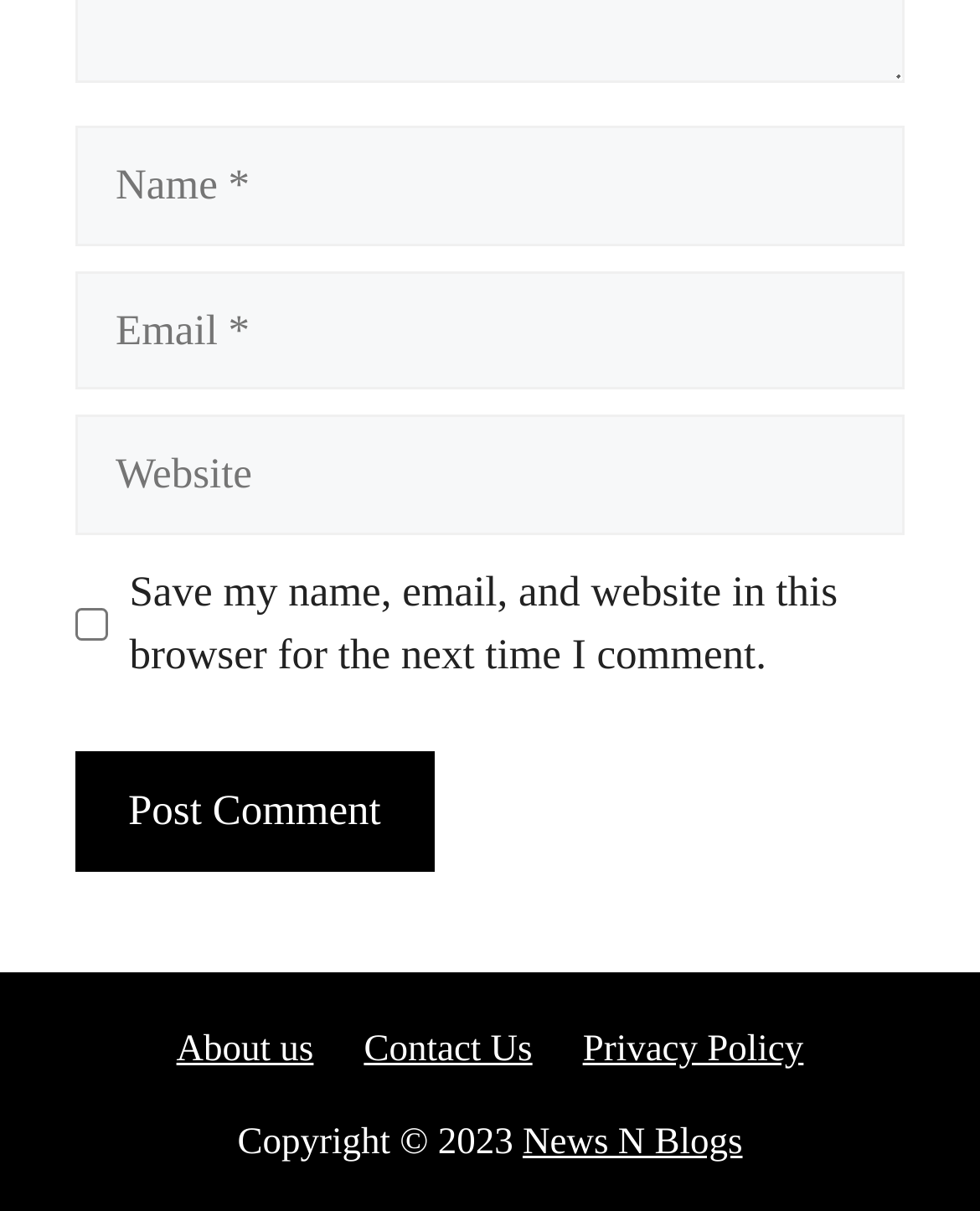Provide the bounding box coordinates for the area that should be clicked to complete the instruction: "See related posts".

None